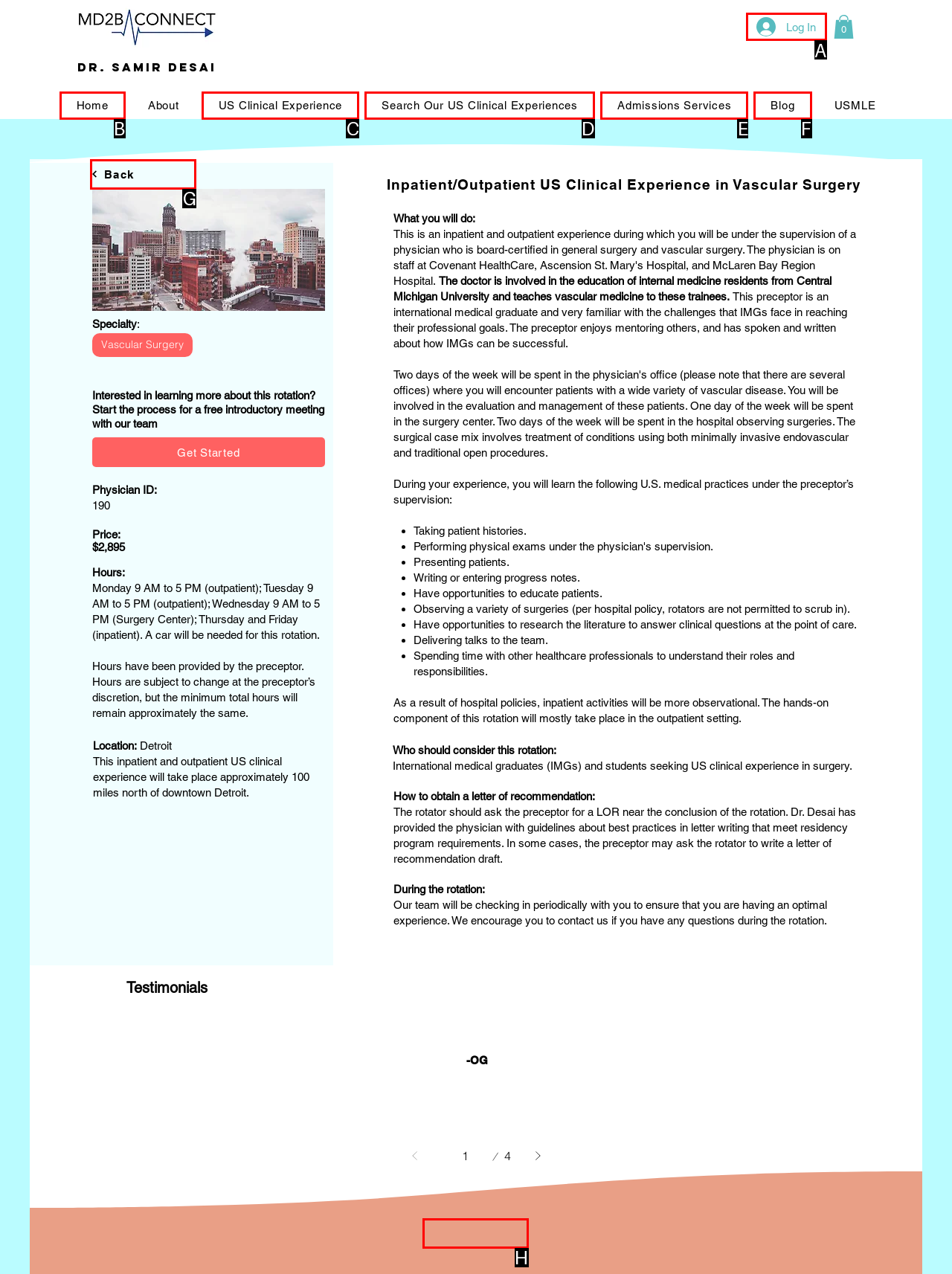Determine which letter corresponds to the UI element to click for this task: Click the 'Log In' button
Respond with the letter from the available options.

A